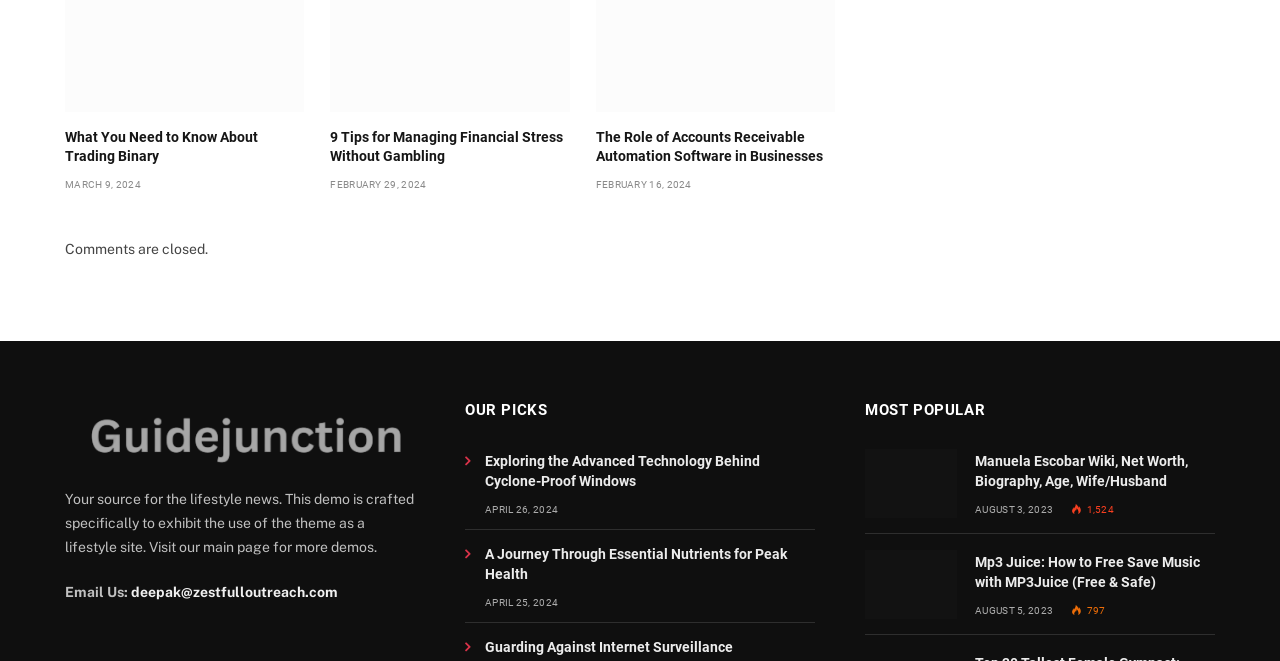Please specify the bounding box coordinates of the clickable section necessary to execute the following command: "Explore the article about cyclone-proof windows".

[0.379, 0.682, 0.637, 0.743]